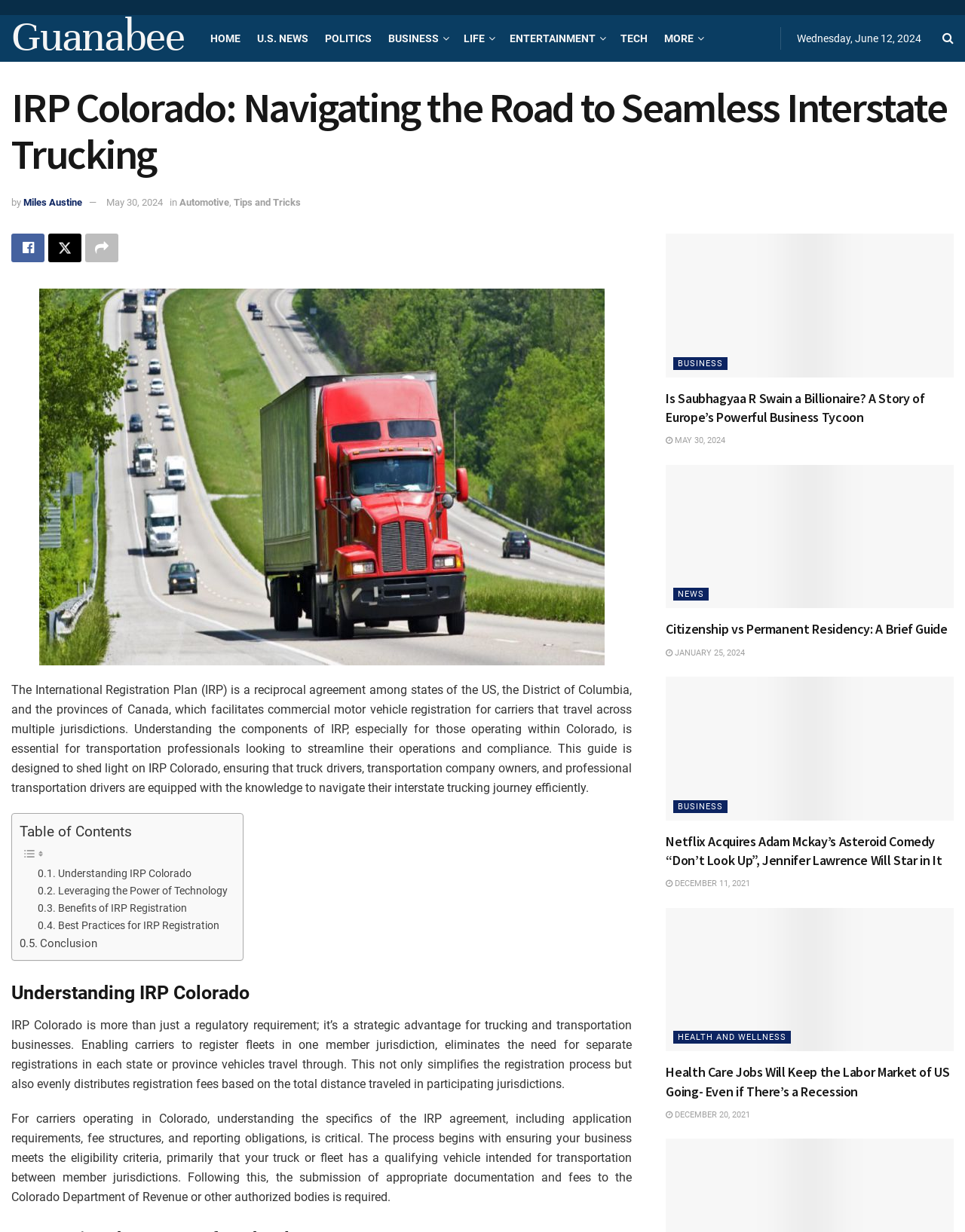Extract the main heading text from the webpage.

IRP Colorado: Navigating the Road to Seamless Interstate Trucking